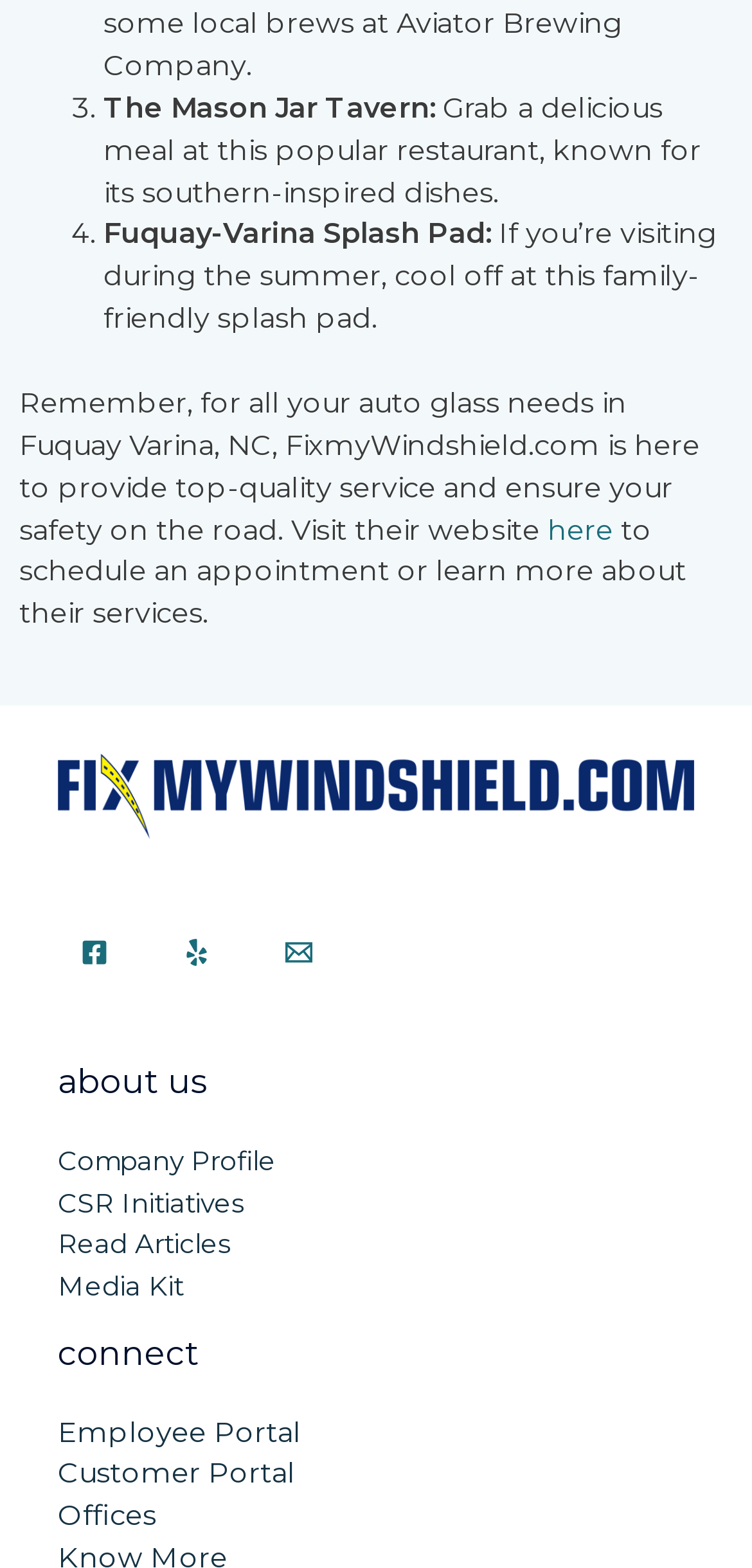Please identify the bounding box coordinates of where to click in order to follow the instruction: "learn more about the company profile".

[0.077, 0.73, 0.367, 0.75]